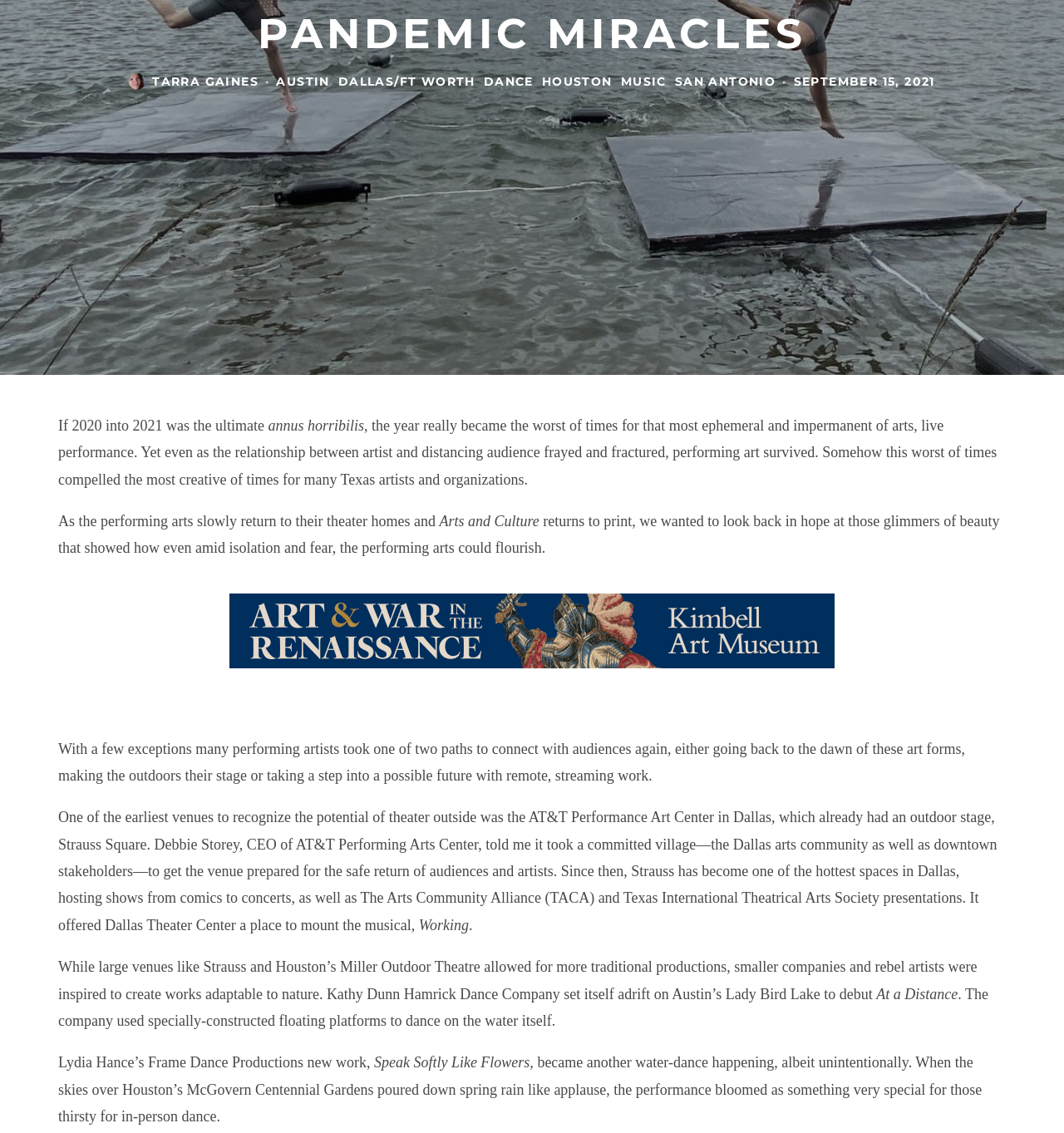Based on the provided description, "Dance", find the bounding box of the corresponding UI element in the screenshot.

[0.455, 0.066, 0.501, 0.079]